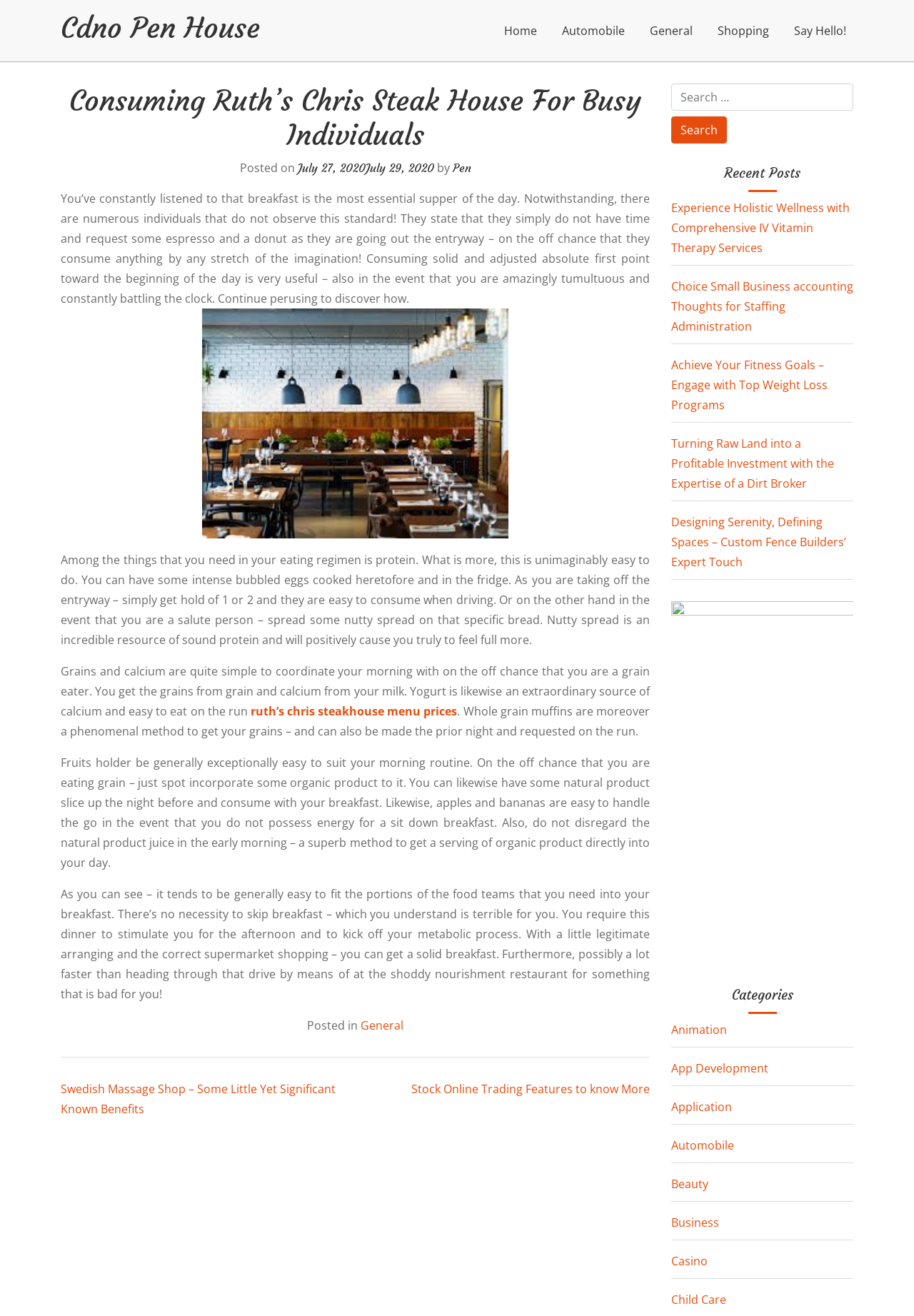Please determine the bounding box coordinates of the clickable area required to carry out the following instruction: "Read the 'Consuming Ruth’s Chris Steak House For Busy Individuals' article". The coordinates must be four float numbers between 0 and 1, represented as [left, top, right, bottom].

[0.066, 0.064, 0.711, 0.803]